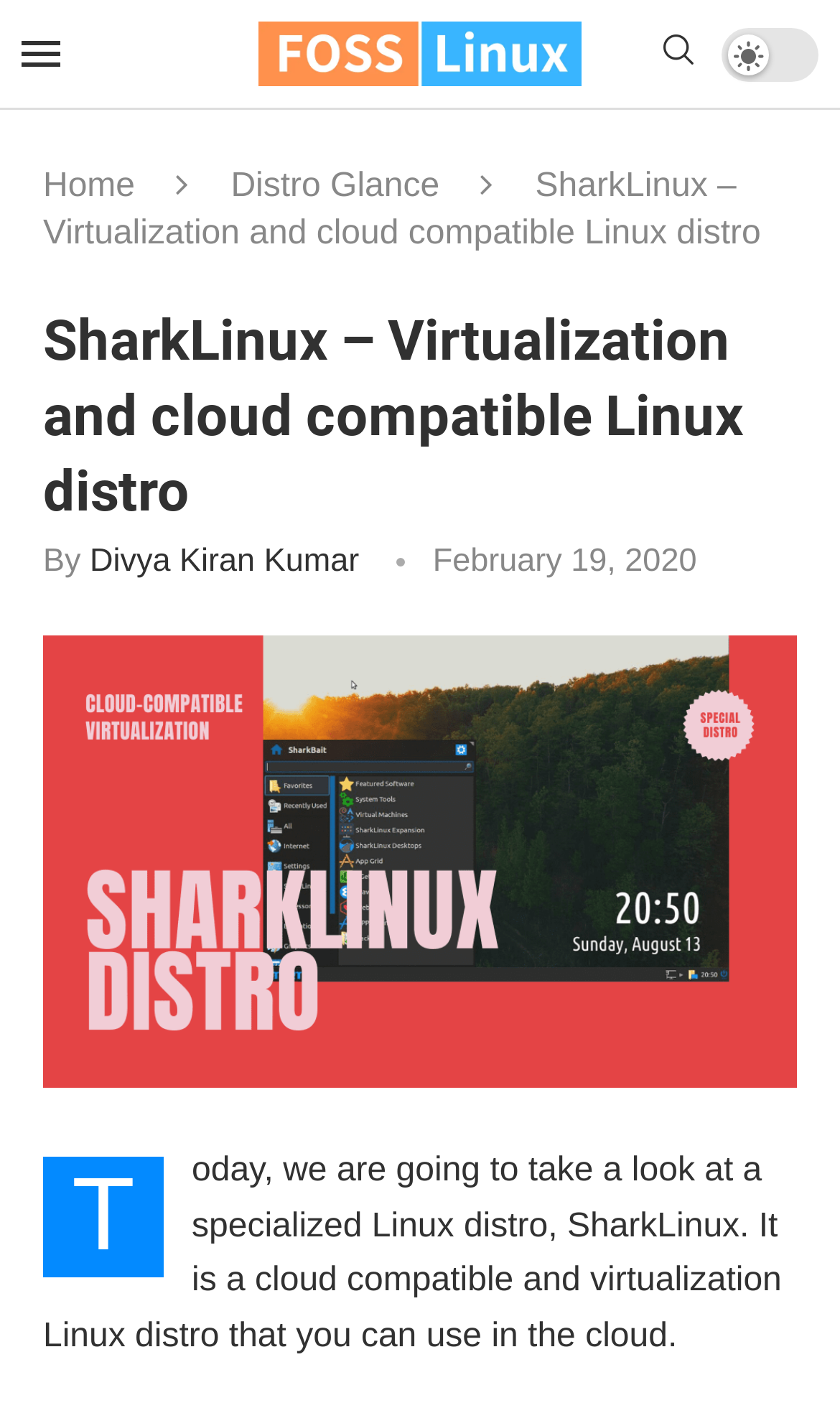What is the author of this webpage?
Give a detailed and exhaustive answer to the question.

The webpage has a link 'Divya Kiran Kumar' next to the text 'By' which suggests that Divya Kiran Kumar is the author of this webpage.